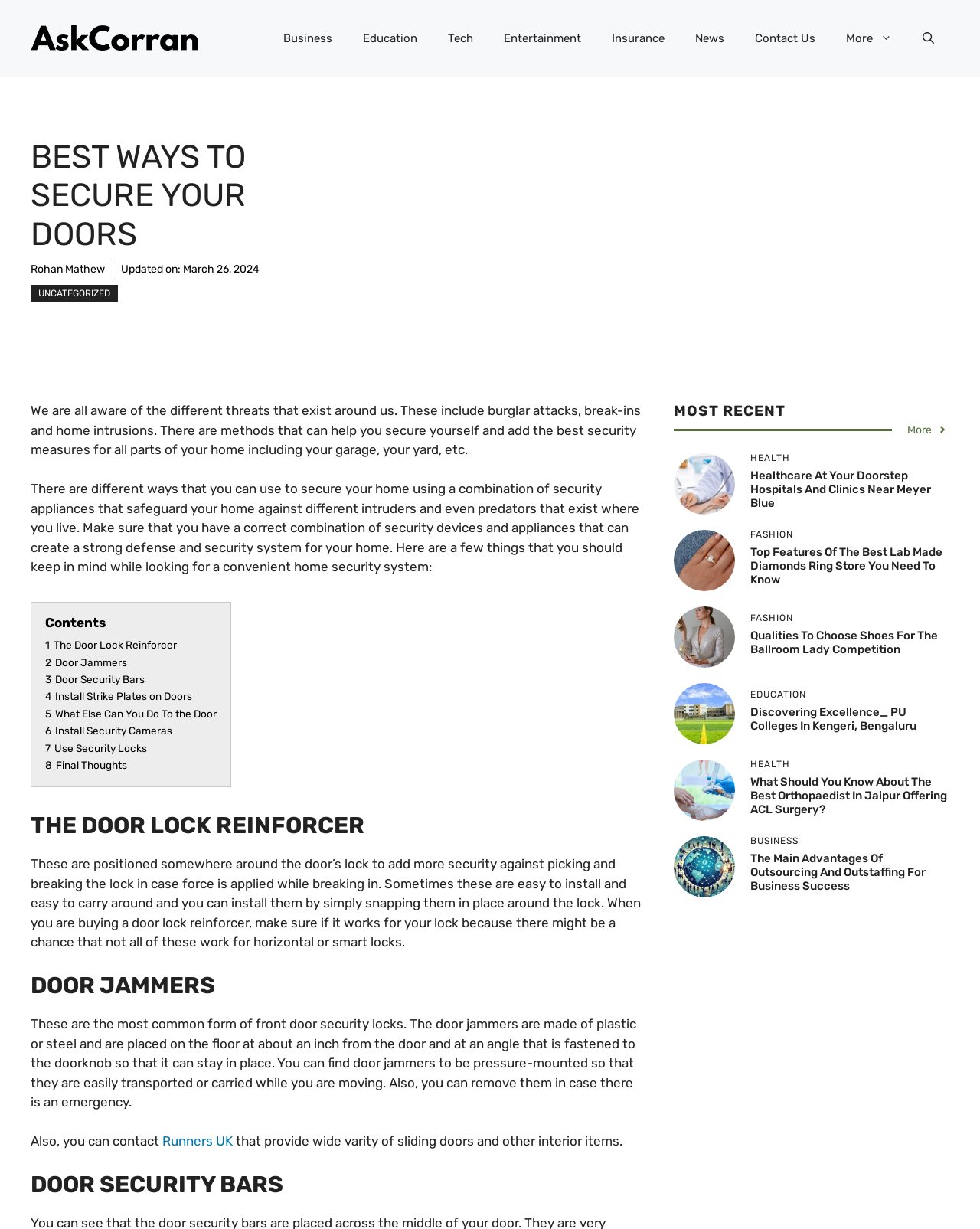Create a detailed description of the webpage's content and layout.

This webpage is about securing doors and provides information on various methods to do so. At the top, there is a banner with a link to "Askcorran" and an image. Below the banner, there is a navigation menu with links to different categories such as "Business", "Education", "Tech", "Entertainment", "Insurance", "News", "Contact Us", and "More". 

The main content of the webpage is divided into sections, each with a heading. The first section is titled "BEST WAYS TO SECURE YOUR DOORS" and has a subheading "Updated on: March 26, 2024". The section provides an introduction to the importance of securing doors and mentions that there are methods to help.

The next section is titled "UNCATEGORIZED" and has a series of links and paragraphs discussing different ways to secure doors, including using door lock reinforcers, door jammers, door security bars, and installing strike plates on doors. There are also links to other related topics, such as installing security cameras and using security locks.

Below these sections, there are multiple columns of links and headings, each with a title and a brief description. These columns appear to be a list of recent articles or blog posts, categorized by topic such as "HEALTH", "FASHION", "EDUCATION", and "BUSINESS". Each column has a heading and a series of links to related articles, along with images.